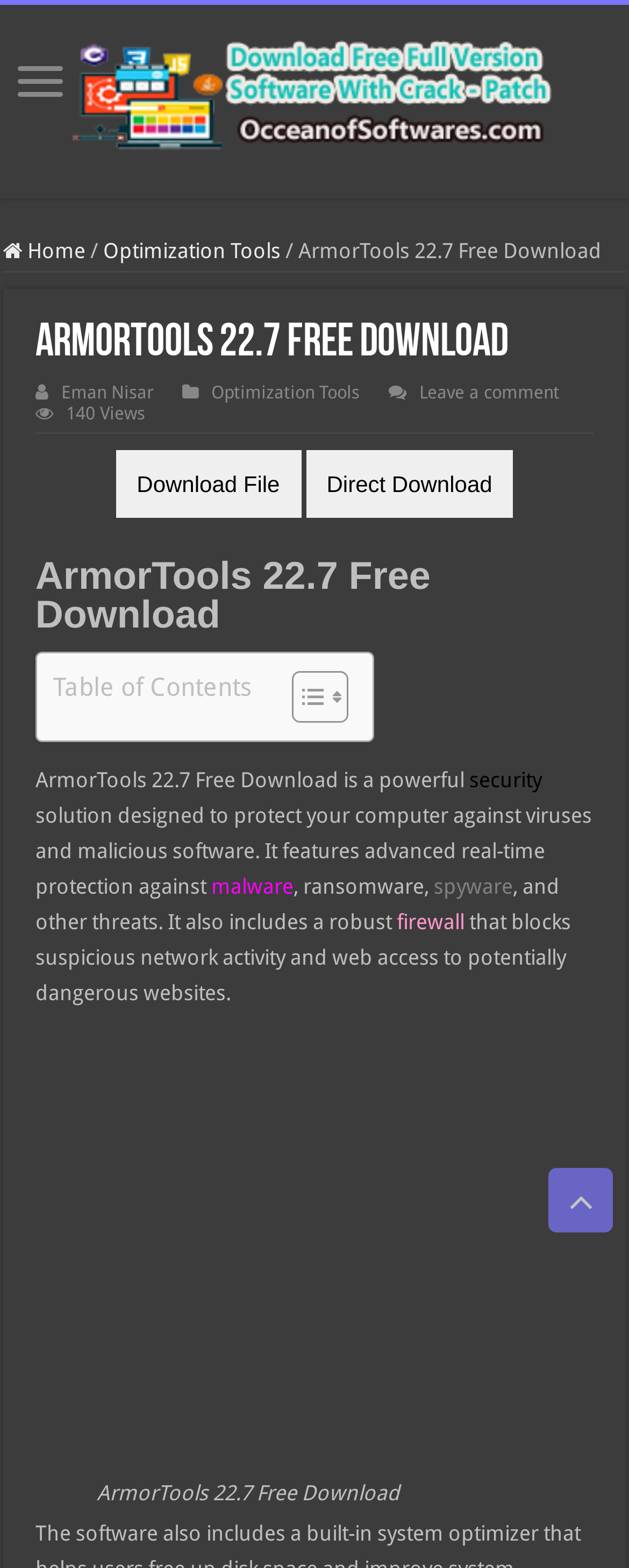Locate the bounding box coordinates of the region to be clicked to comply with the following instruction: "Click on the 'Download File Direct Download' link". The coordinates must be four float numbers between 0 and 1, in the form [left, top, right, bottom].

[0.184, 0.3, 0.816, 0.315]